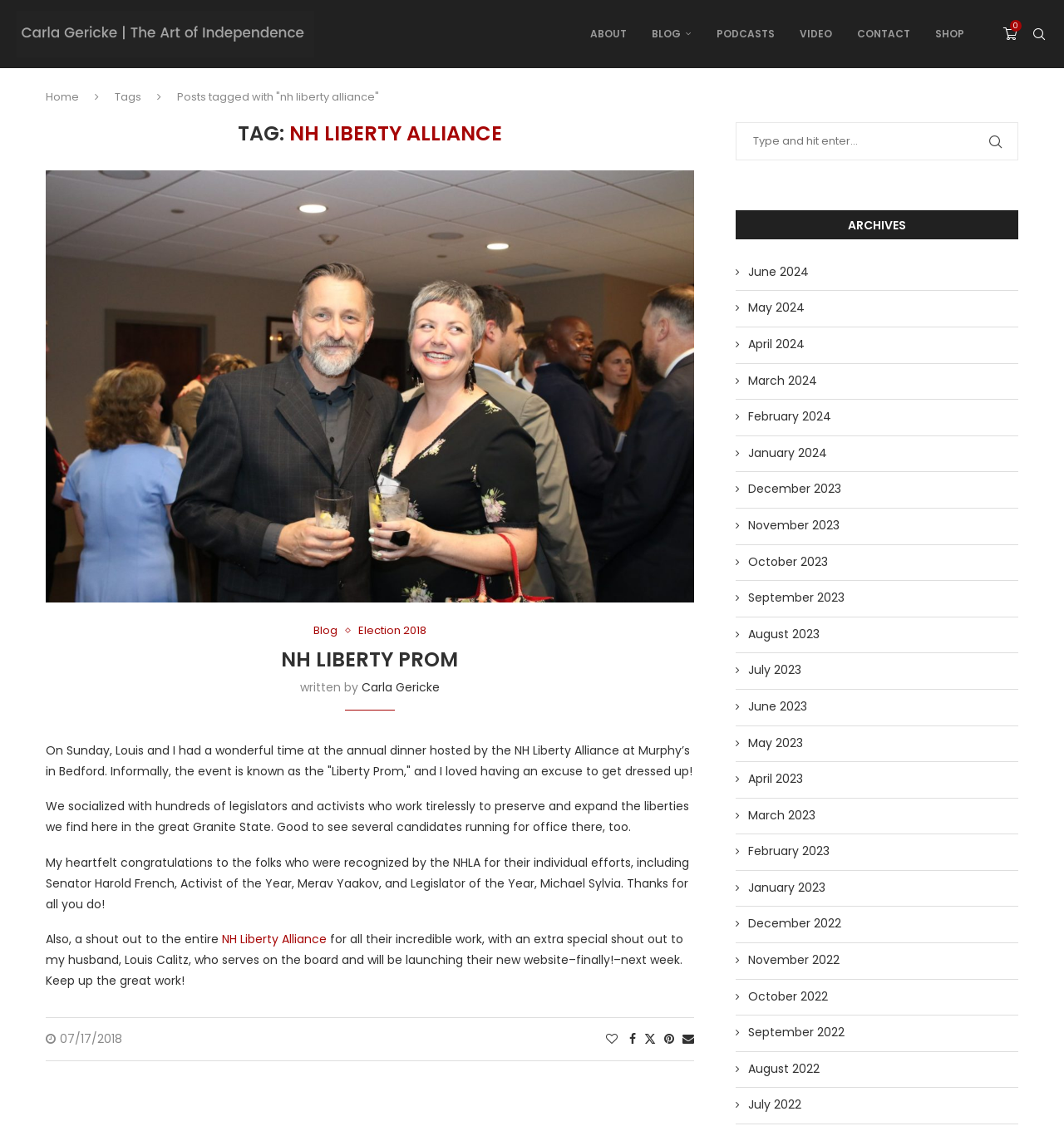Extract the text of the main heading from the webpage.

NH LIBERTY ALLIANCE